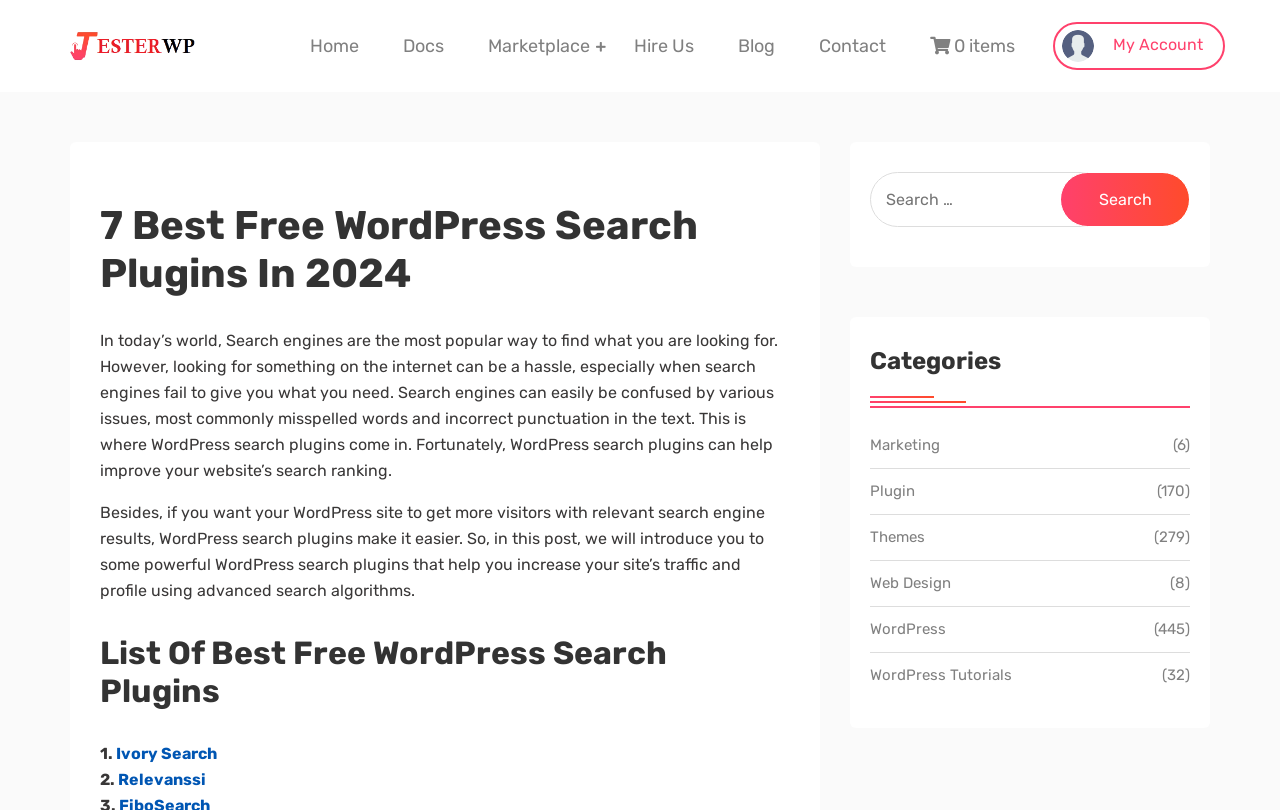Determine the bounding box coordinates of the region that needs to be clicked to achieve the task: "Click on the Search button".

[0.828, 0.212, 0.93, 0.28]